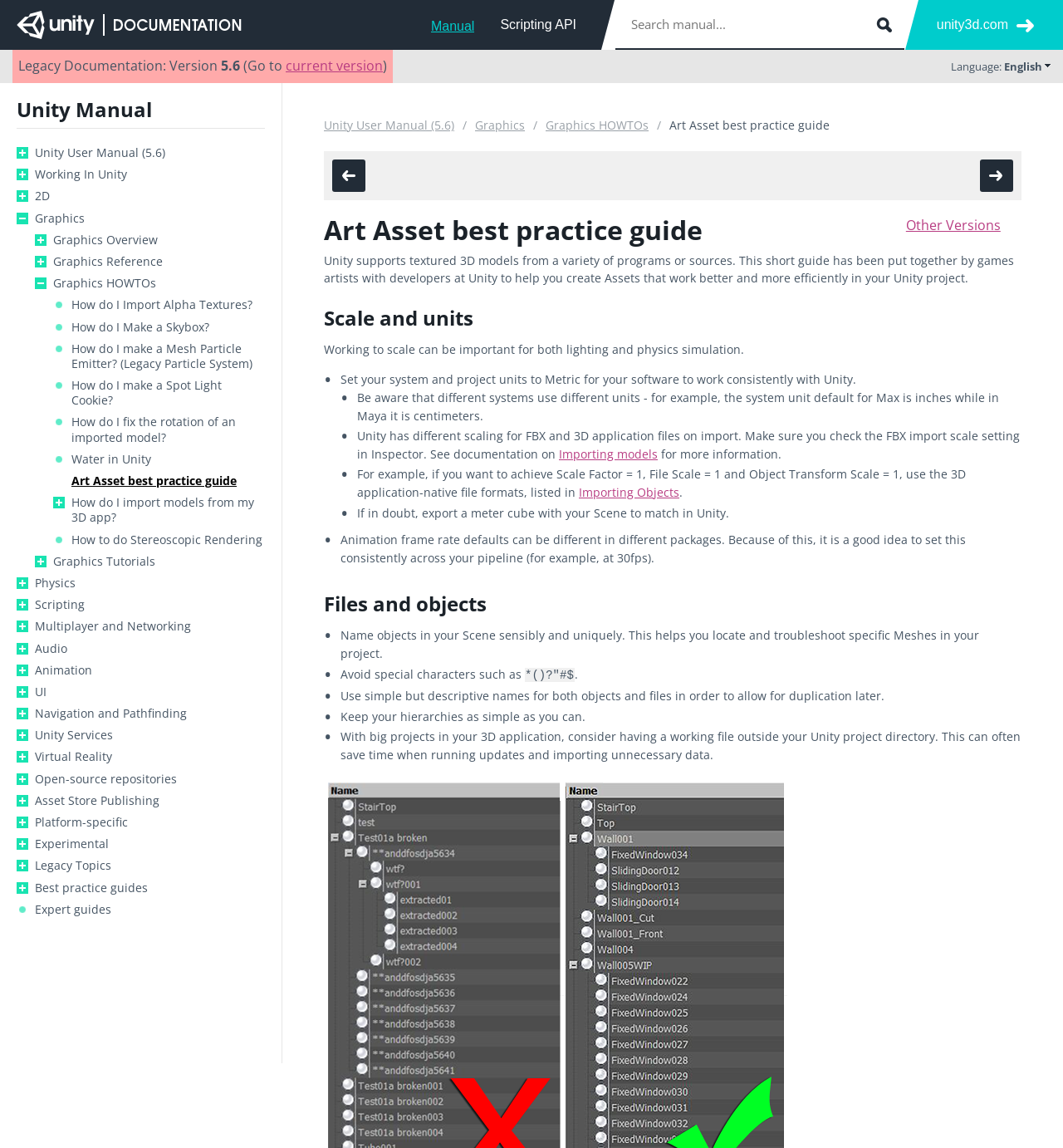Please identify the bounding box coordinates for the region that you need to click to follow this instruction: "Go to Graphics Overview".

[0.05, 0.202, 0.249, 0.216]